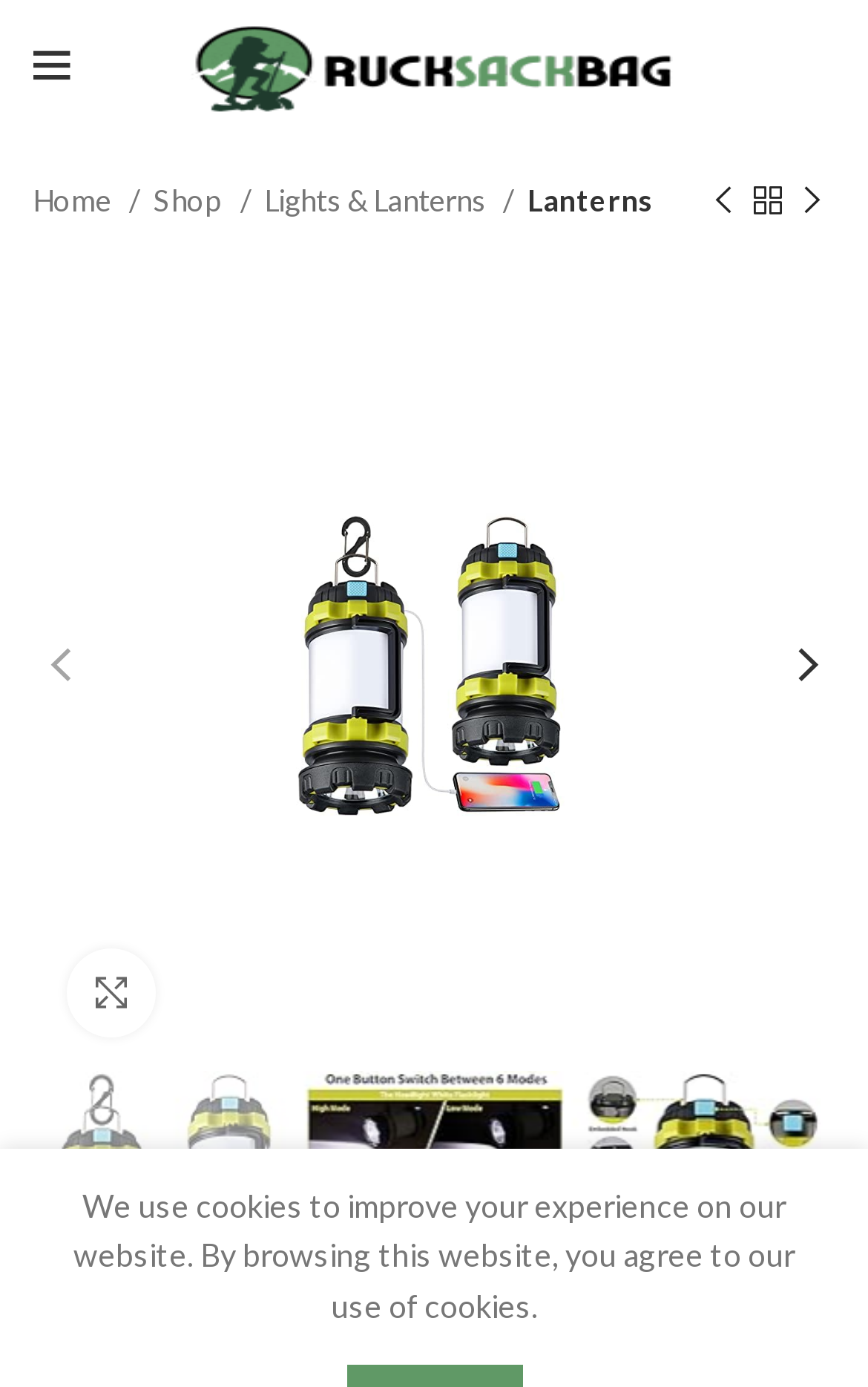Predict the bounding box coordinates for the UI element described as: "aria-label="Next product"". The coordinates should be four float numbers between 0 and 1, presented as [left, top, right, bottom].

[0.91, 0.129, 0.962, 0.162]